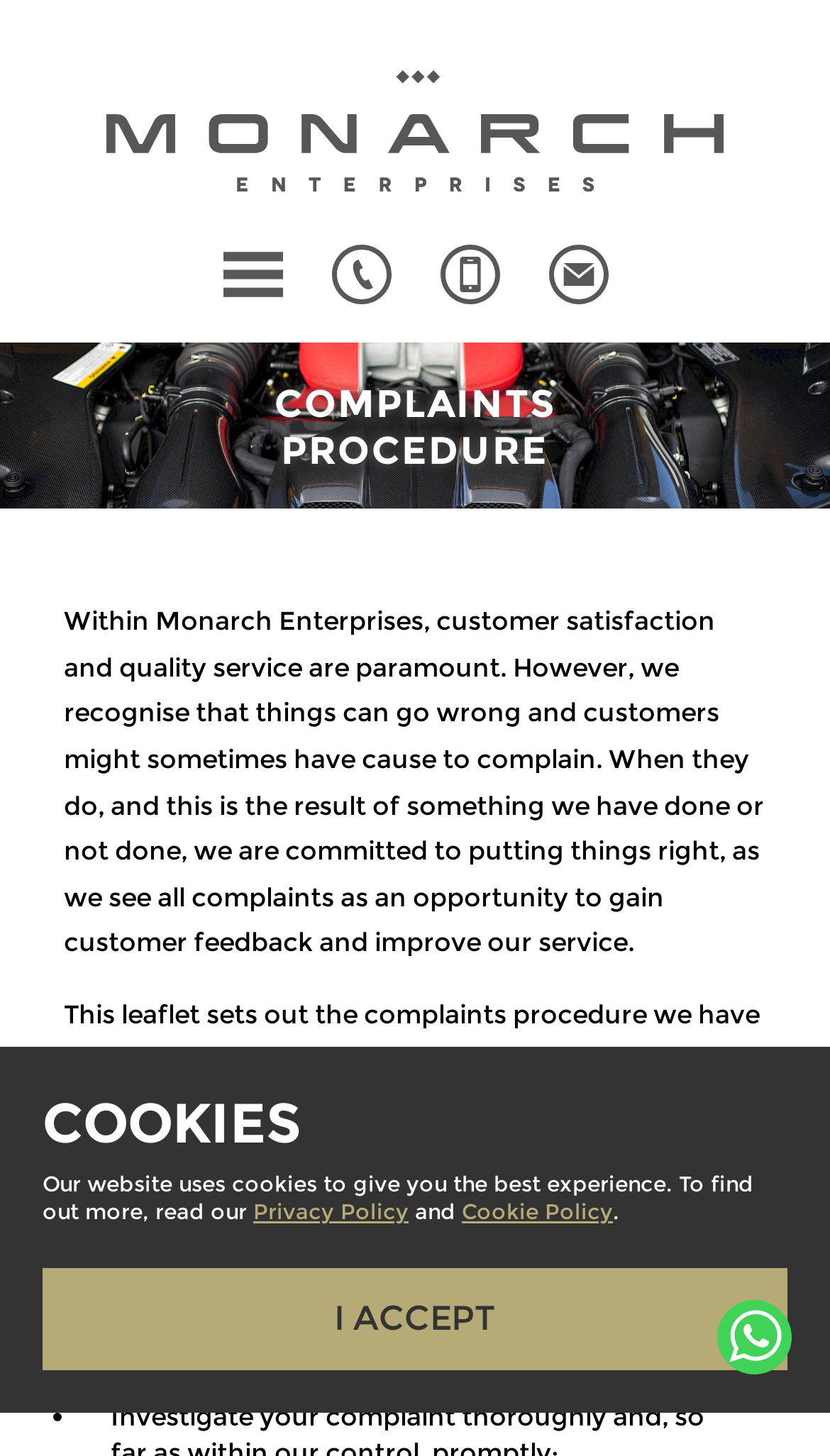Identify the bounding box coordinates for the element you need to click to achieve the following task: "Click Menu". Provide the bounding box coordinates as four float numbers between 0 and 1, in the form [left, top, right, bottom].

[0.268, 0.167, 0.34, 0.208]